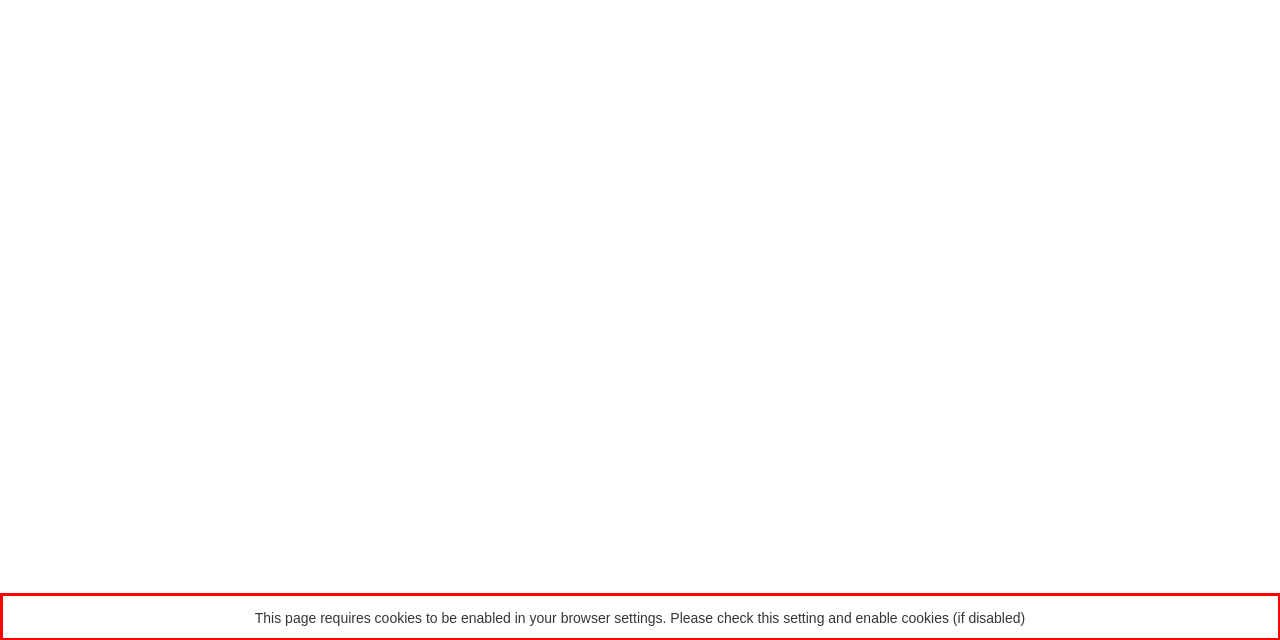Observe the screenshot of the webpage that includes a red rectangle bounding box. Conduct OCR on the content inside this red bounding box and generate the text.

This page requires cookies to be enabled in your browser settings. Please check this setting and enable cookies (if disabled)